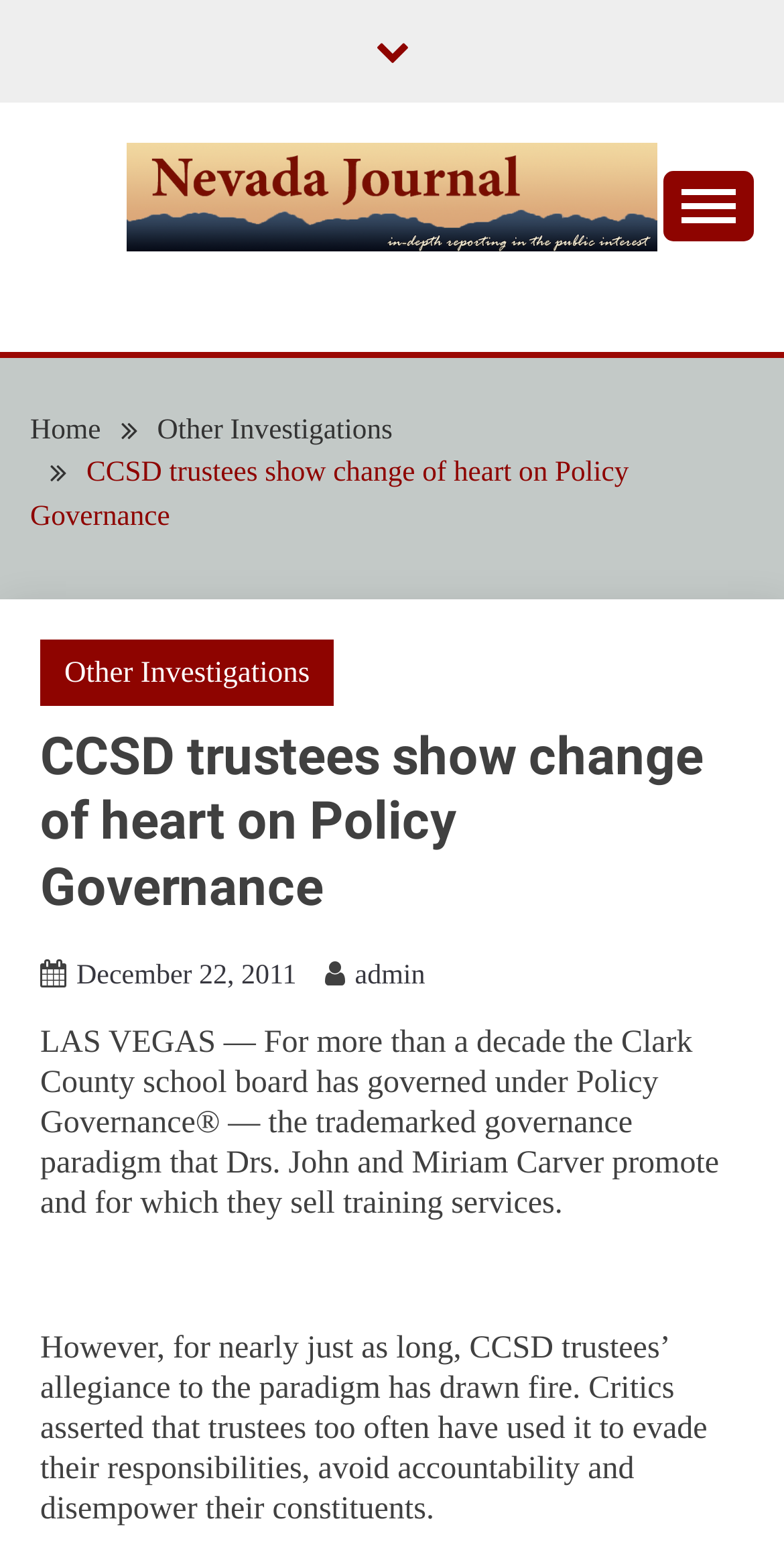Indicate the bounding box coordinates of the clickable region to achieve the following instruction: "Read the article dated December 22, 2011."

[0.097, 0.614, 0.378, 0.634]